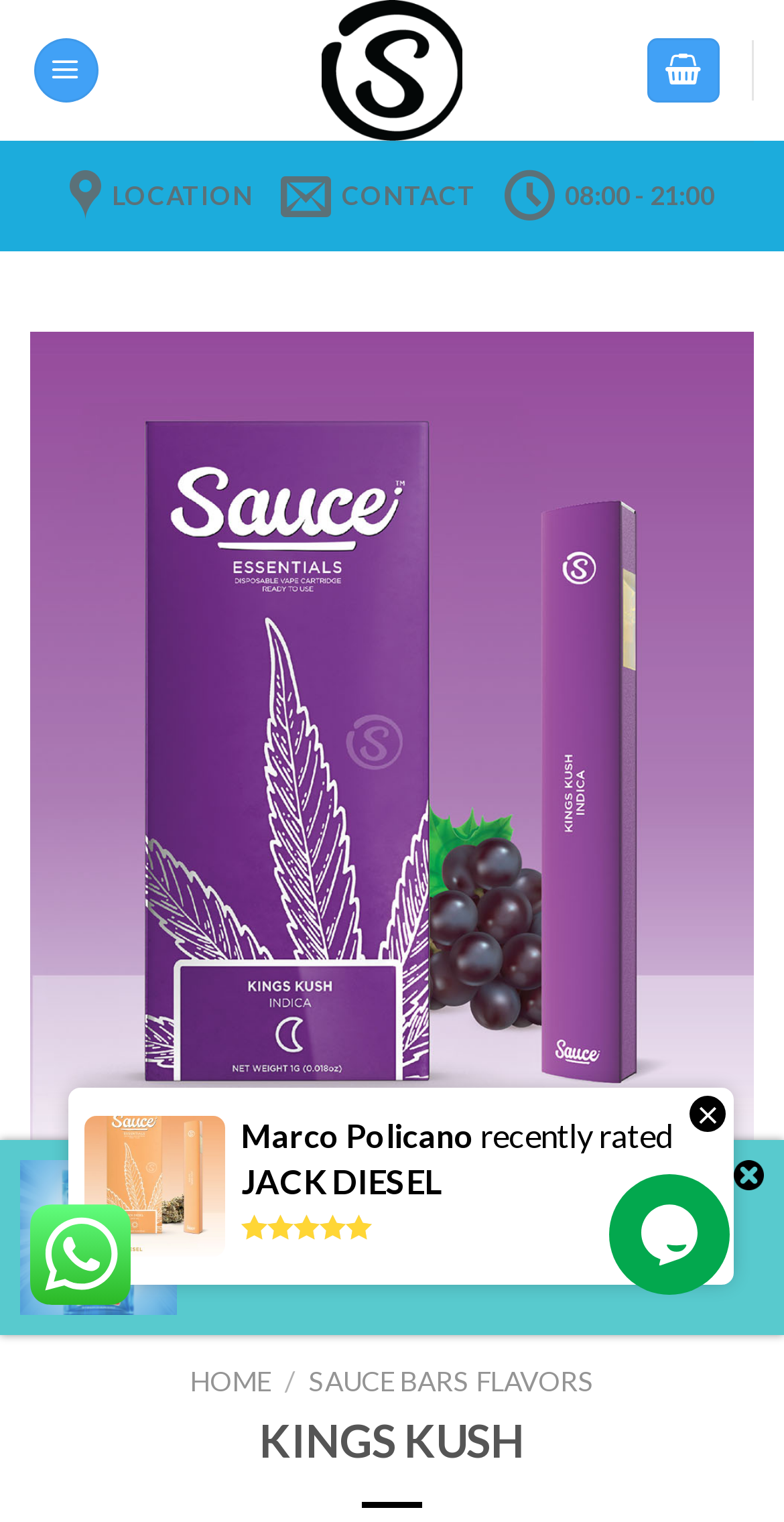Provide the bounding box coordinates for the UI element that is described by this text: "08:00 - 21:00". The coordinates should be in the form of four float numbers between 0 and 1: [left, top, right, bottom].

[0.643, 0.096, 0.911, 0.162]